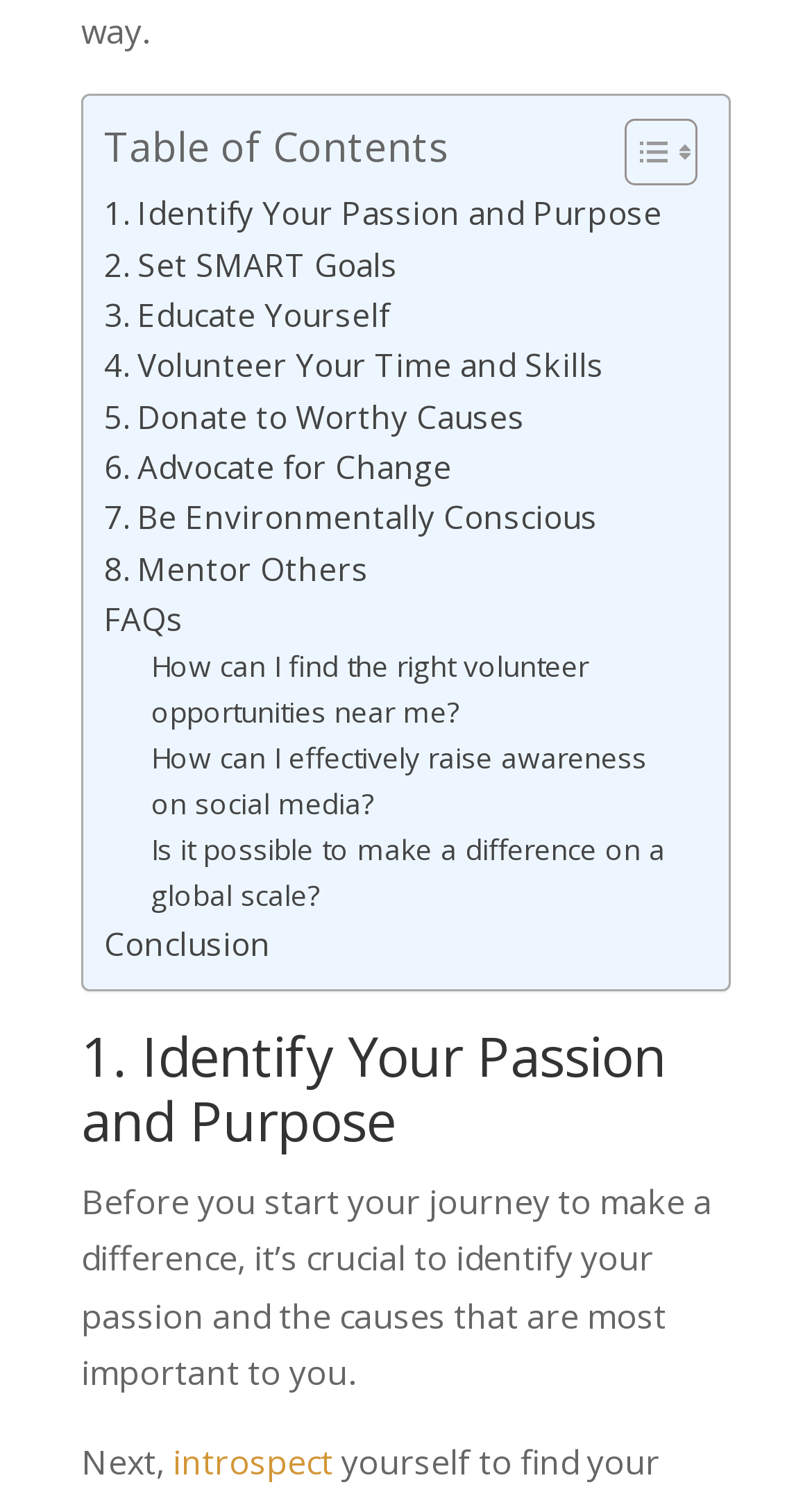Determine the bounding box coordinates for the element that should be clicked to follow this instruction: "Click on 'introspect'". The coordinates should be given as four float numbers between 0 and 1, in the format [left, top, right, bottom].

[0.213, 0.968, 0.41, 0.999]